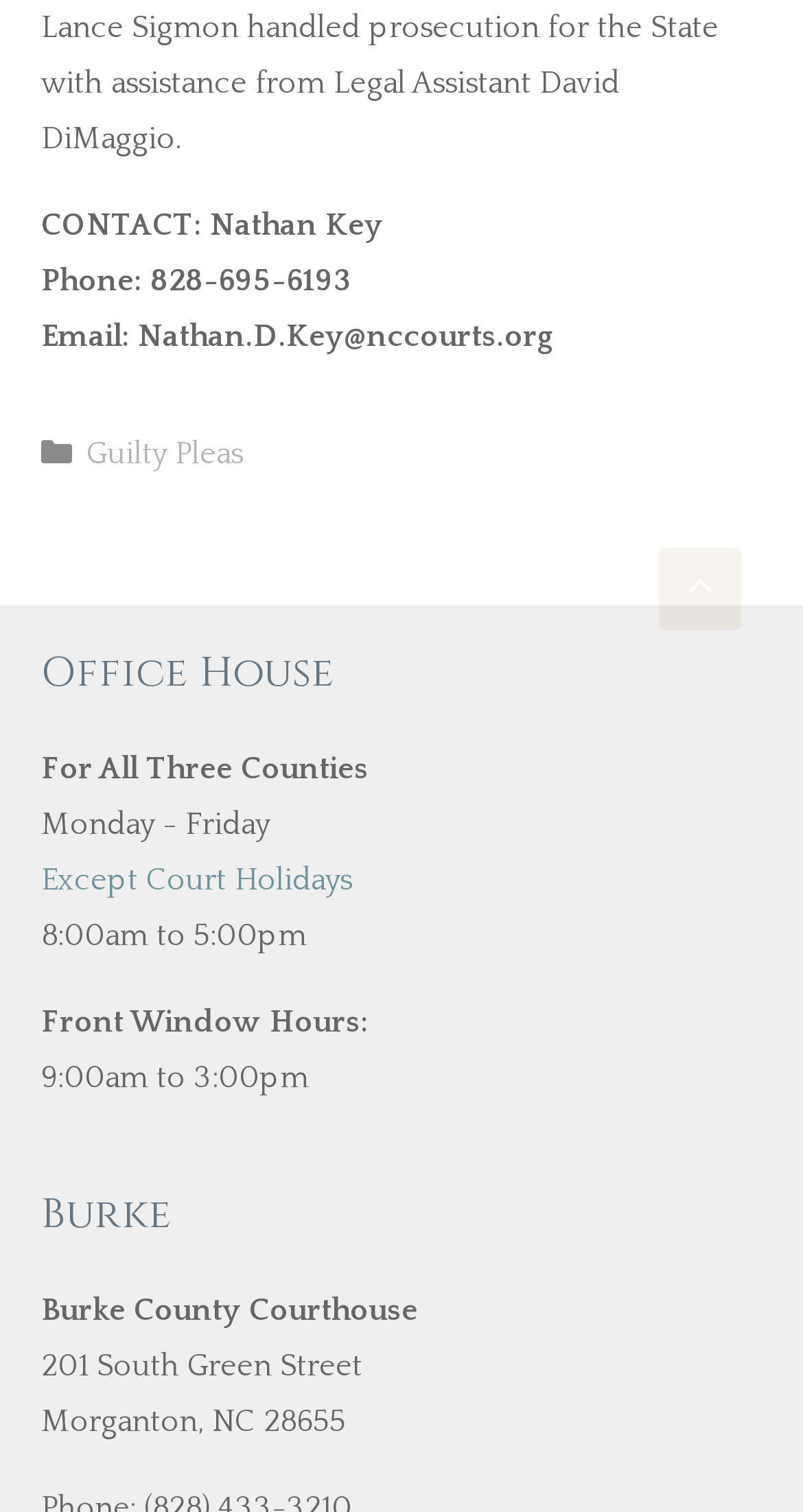Give a succinct answer to this question in a single word or phrase: 
What are the office hours of the office?

8:00am to 5:00pm